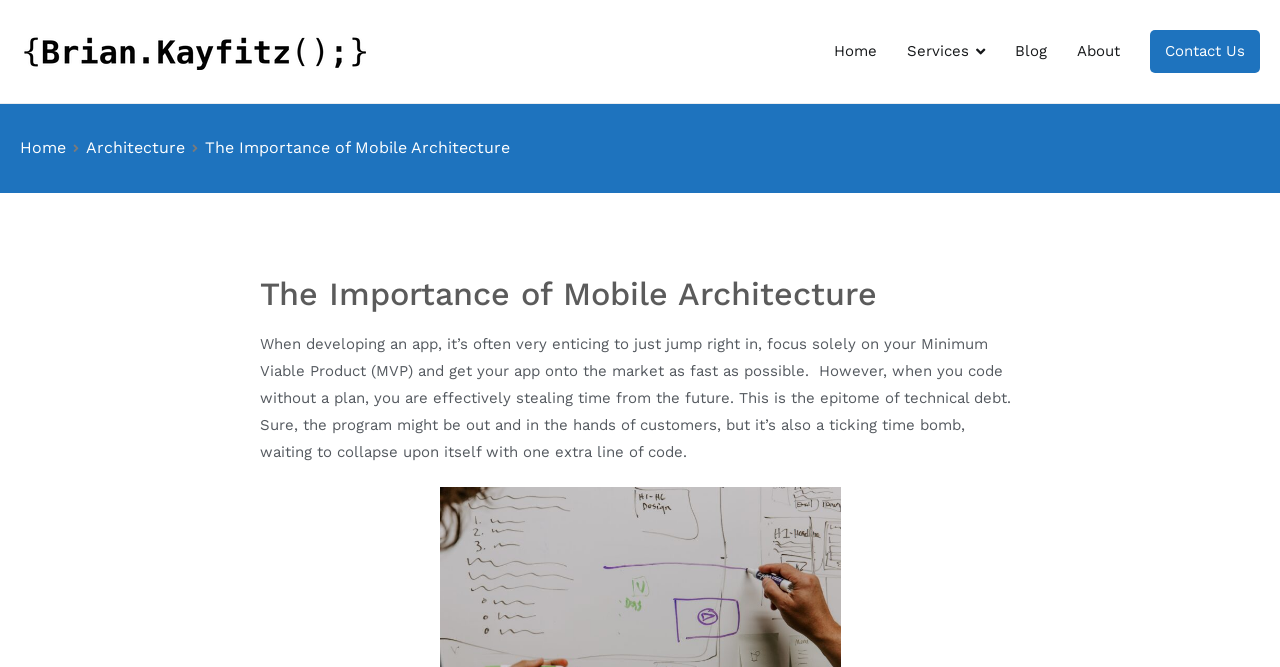Provide an in-depth caption for the elements present on the webpage.

The webpage is about the importance of mobile architecture, with a focus on developing a layering strategy, managing state, and handling integrations with external systems. 

At the top left of the page, there is a link to "Brian Kayfitz Development" accompanied by an image with the same name. Below this, there is a static text "Toronto Based App Developer". 

To the right of these elements, there are five links in a row: "Home", "Services" with an icon, "Blog", "About", and "Contact Us". 

Below these links, there is a header section with a navigation menu, also known as breadcrumbs, which includes links to "Home" and "Architecture", as well as a static text "The Importance of Mobile Architecture". 

Underneath the navigation menu, there is a heading with the same title "The Importance of Mobile Architecture". 

The main content of the page is a block of text that discusses the importance of planning and designing an app's architecture before jumping into development, highlighting the risks of technical debt.